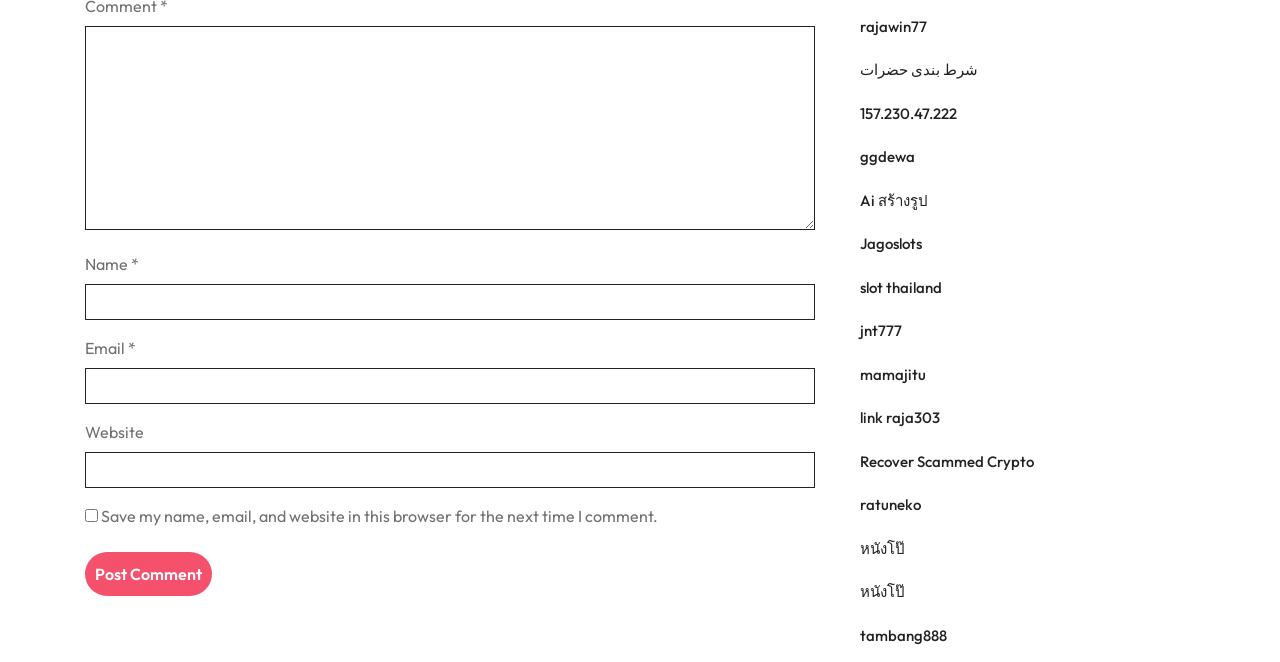Provide the bounding box coordinates of the UI element that matches the description: "tambang888".

[0.672, 0.945, 0.74, 0.974]